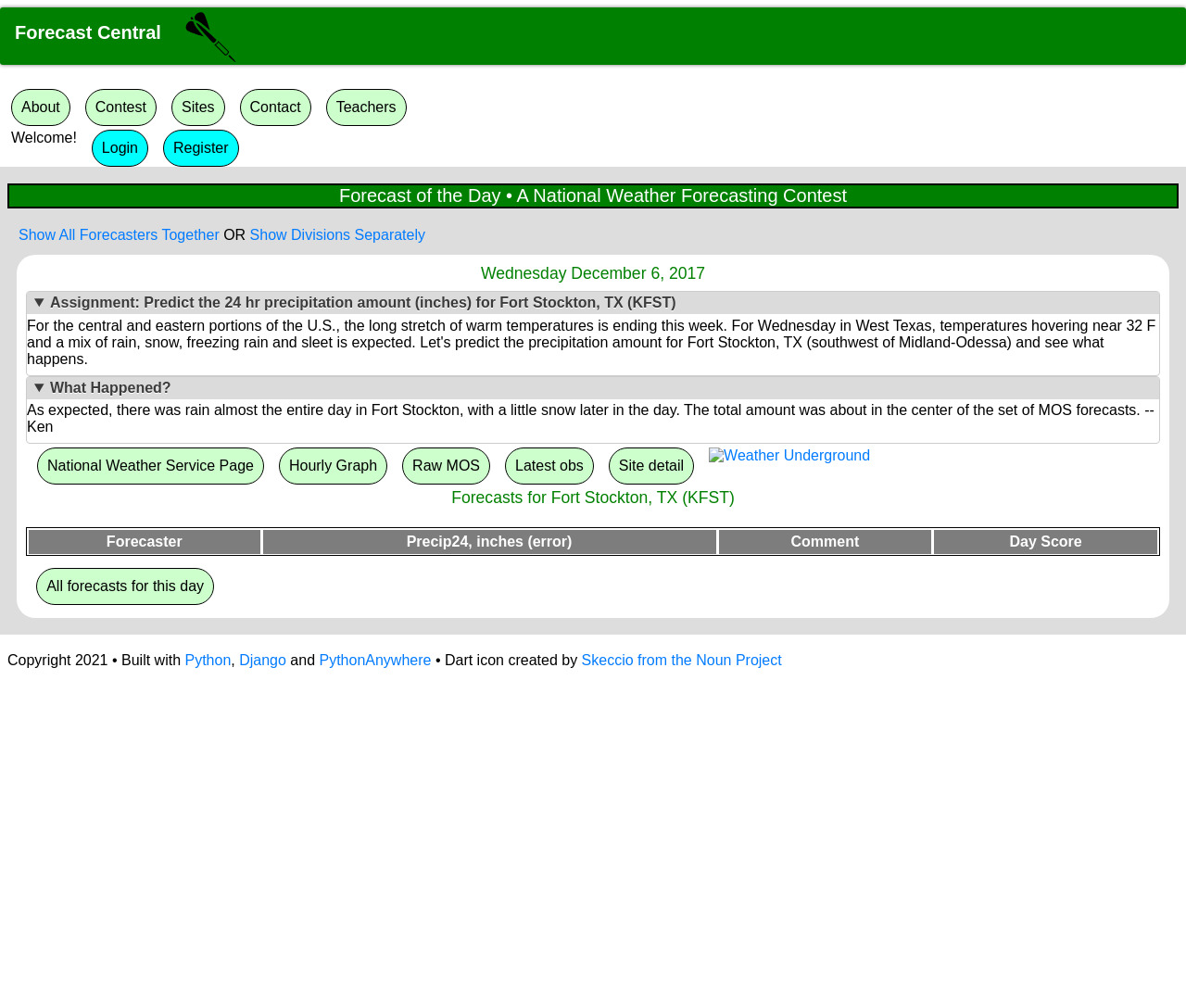Find the bounding box coordinates of the element to click in order to complete this instruction: "Login to the website". The bounding box coordinates must be four float numbers between 0 and 1, denoted as [left, top, right, bottom].

[0.077, 0.129, 0.125, 0.165]